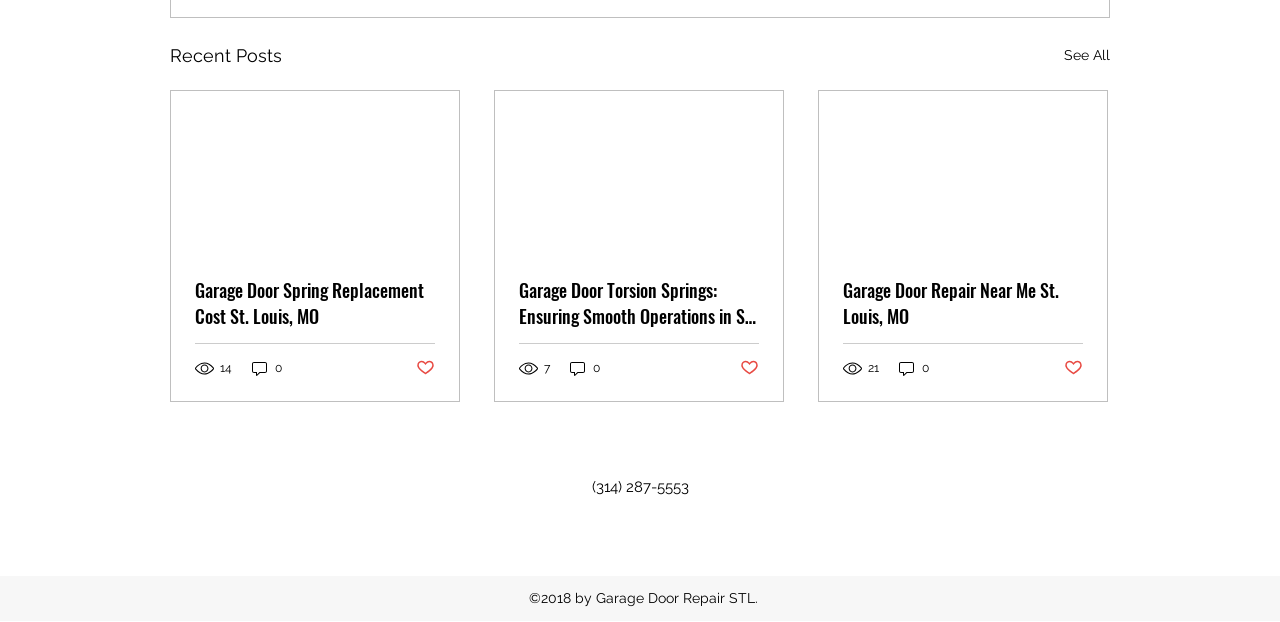Pinpoint the bounding box coordinates of the area that must be clicked to complete this instruction: "Click on the 'See All' link".

[0.831, 0.066, 0.867, 0.113]